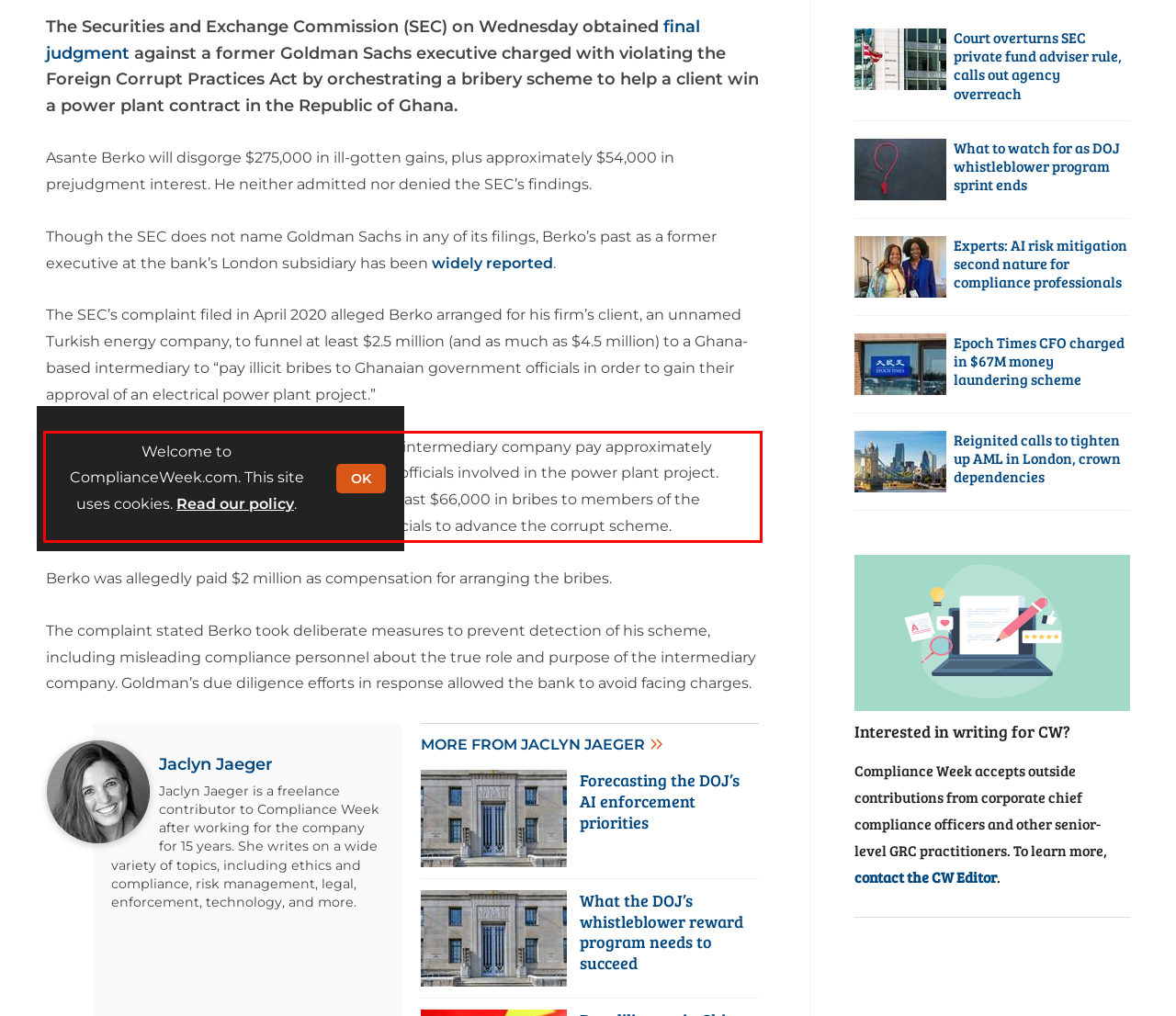Inspect the webpage screenshot that has a red bounding box and use OCR technology to read and display the text inside the red bounding box.

The complaint further alleged Berko helped the intermediary company pay approximately $210,000 in bribes to various other government officials involved in the power plant project. According to the SEC, Berko personally paid at least $66,000 in bribes to members of the Ghanaian parliament and other government officials to advance the corrupt scheme.